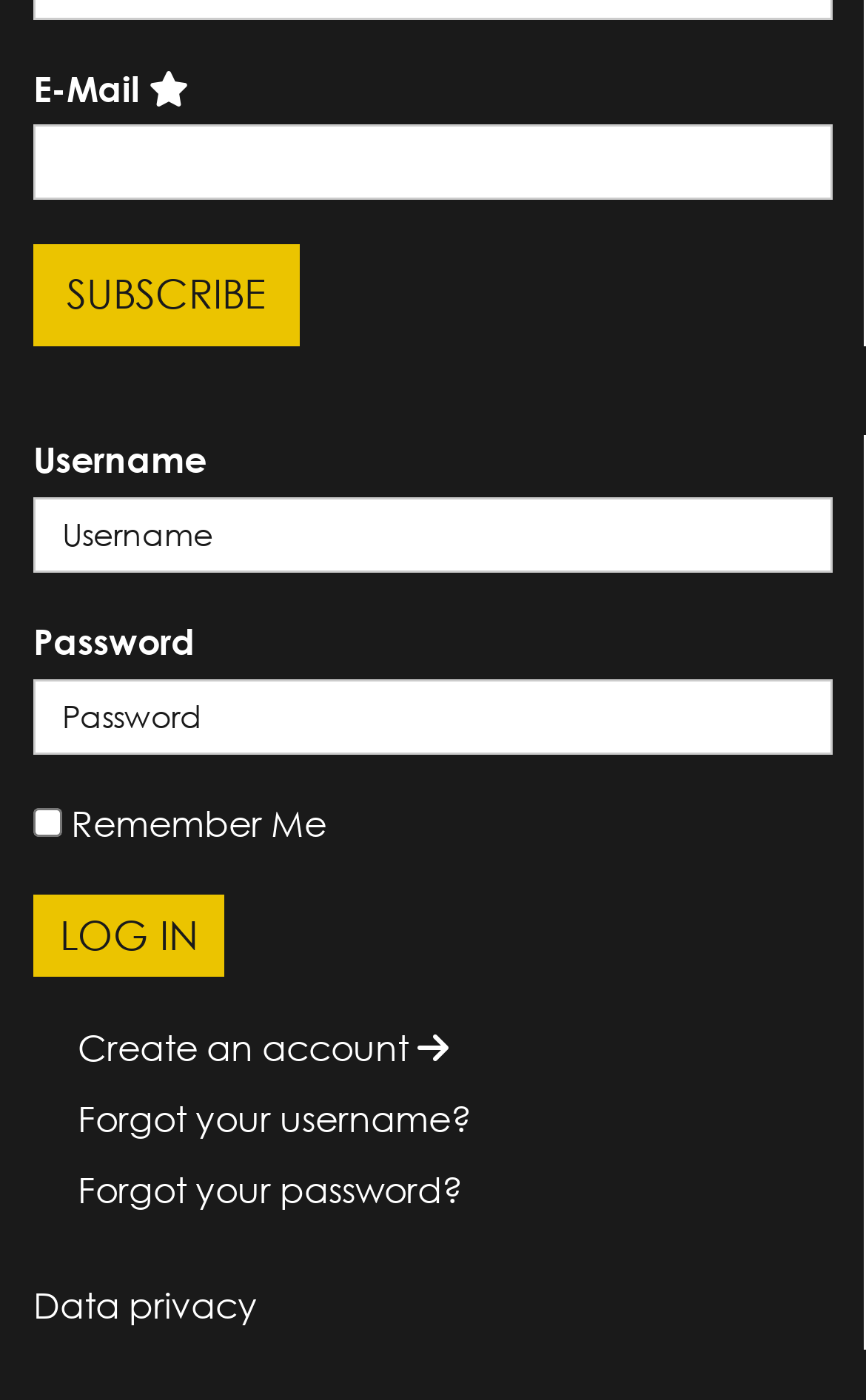Given the description of a UI element: "Data privacy", identify the bounding box coordinates of the matching element in the webpage screenshot.

[0.038, 0.909, 0.297, 0.941]